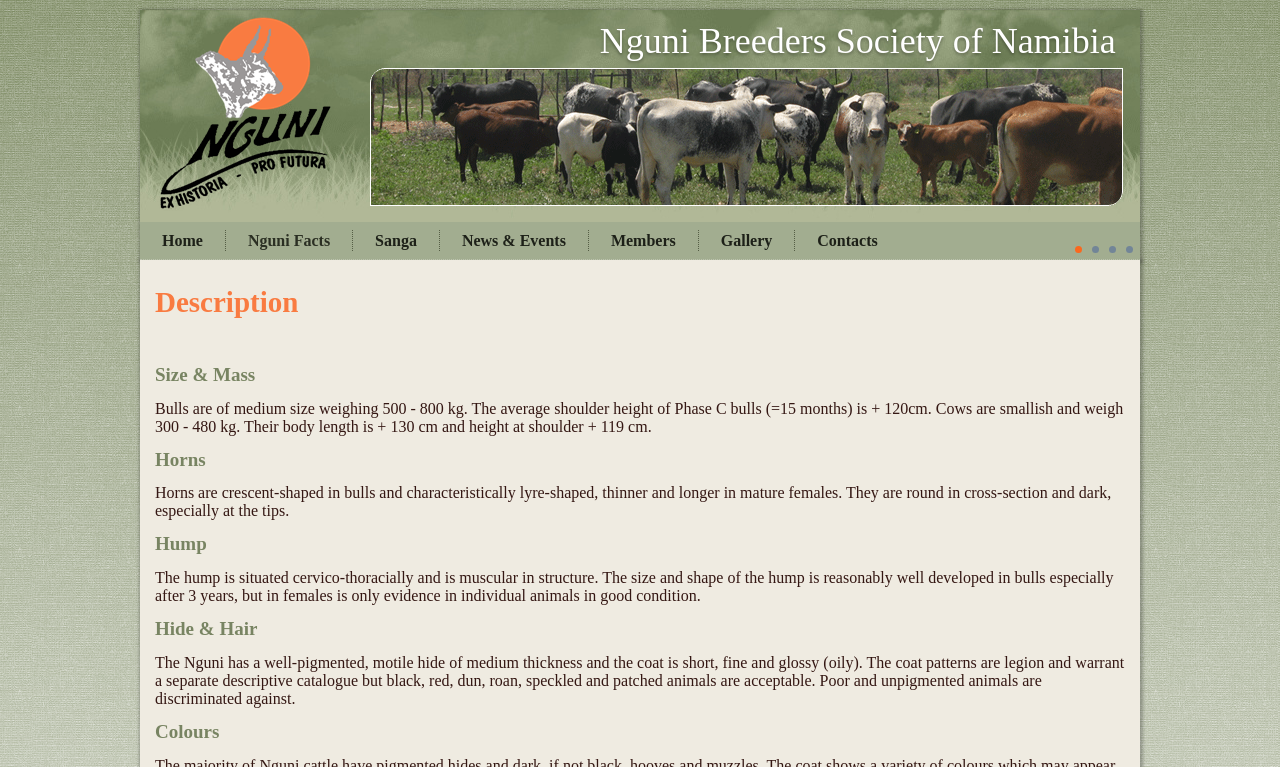Please find the bounding box coordinates of the element's region to be clicked to carry out this instruction: "Learn about Sanga".

[0.28, 0.289, 0.339, 0.338]